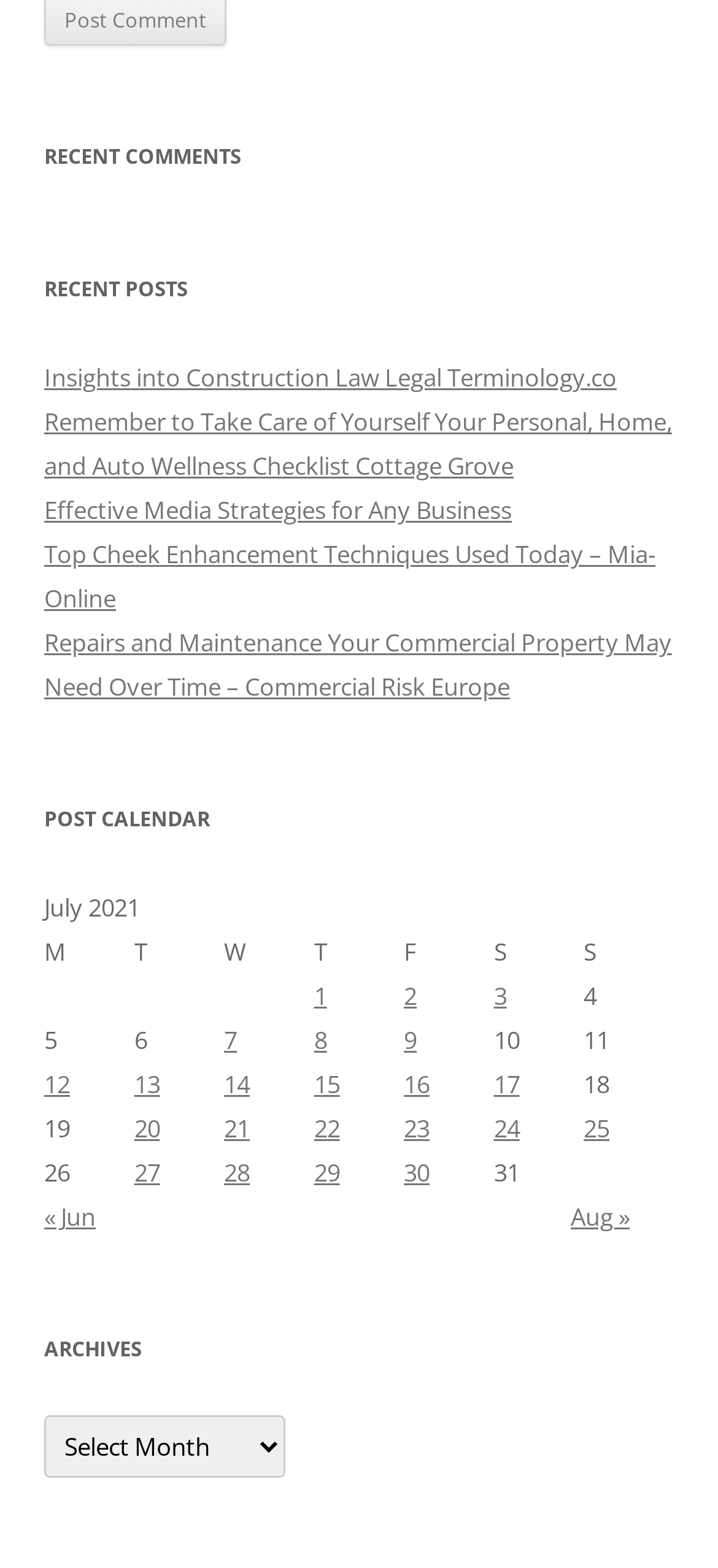Identify the bounding box coordinates for the region to click in order to carry out this instruction: "View recent comments". Provide the coordinates using four float numbers between 0 and 1, formatted as [left, top, right, bottom].

[0.062, 0.086, 0.938, 0.114]